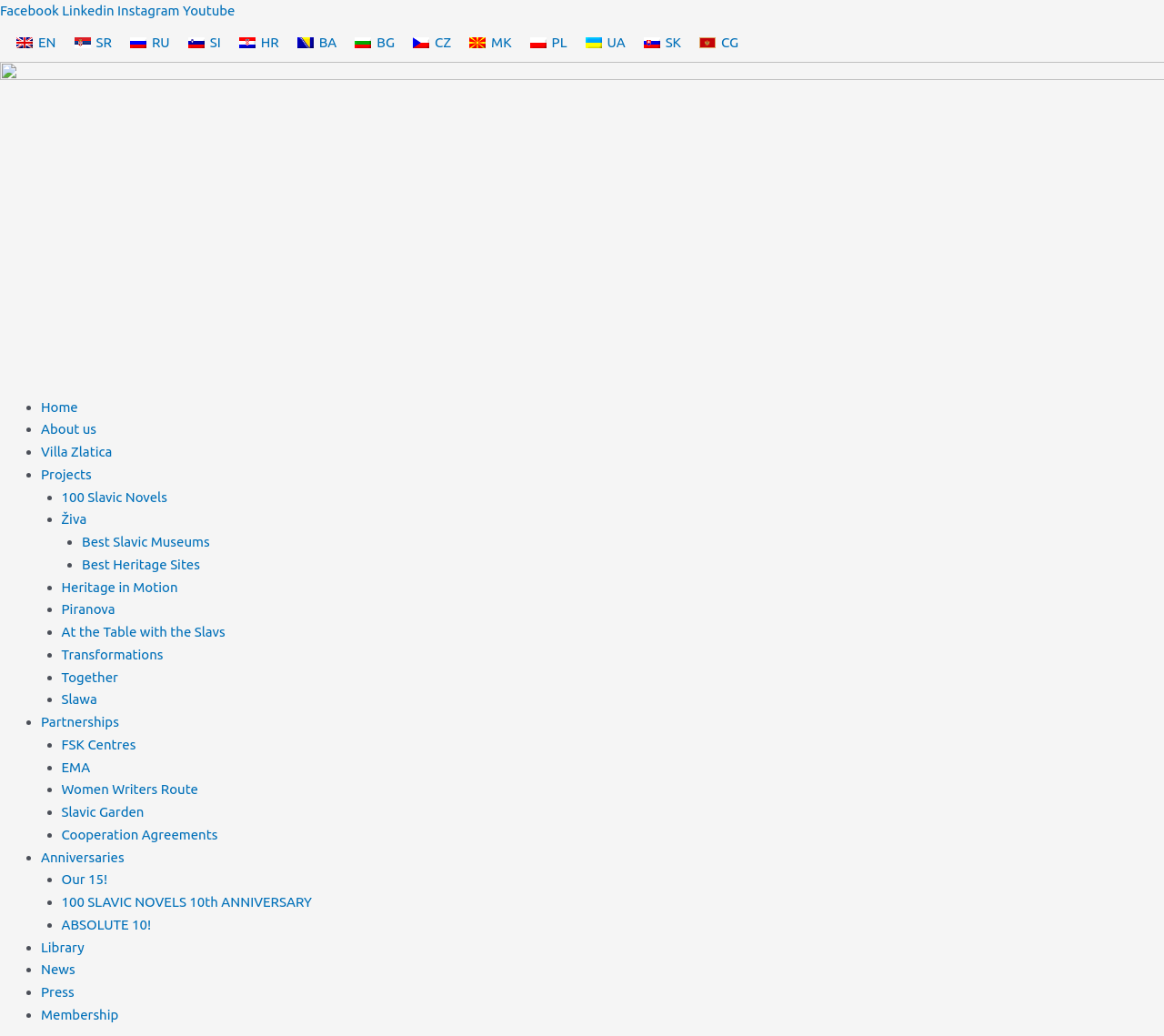Give a concise answer using only one word or phrase for this question:
What is the purpose of the links at the top of the webpage?

Social media